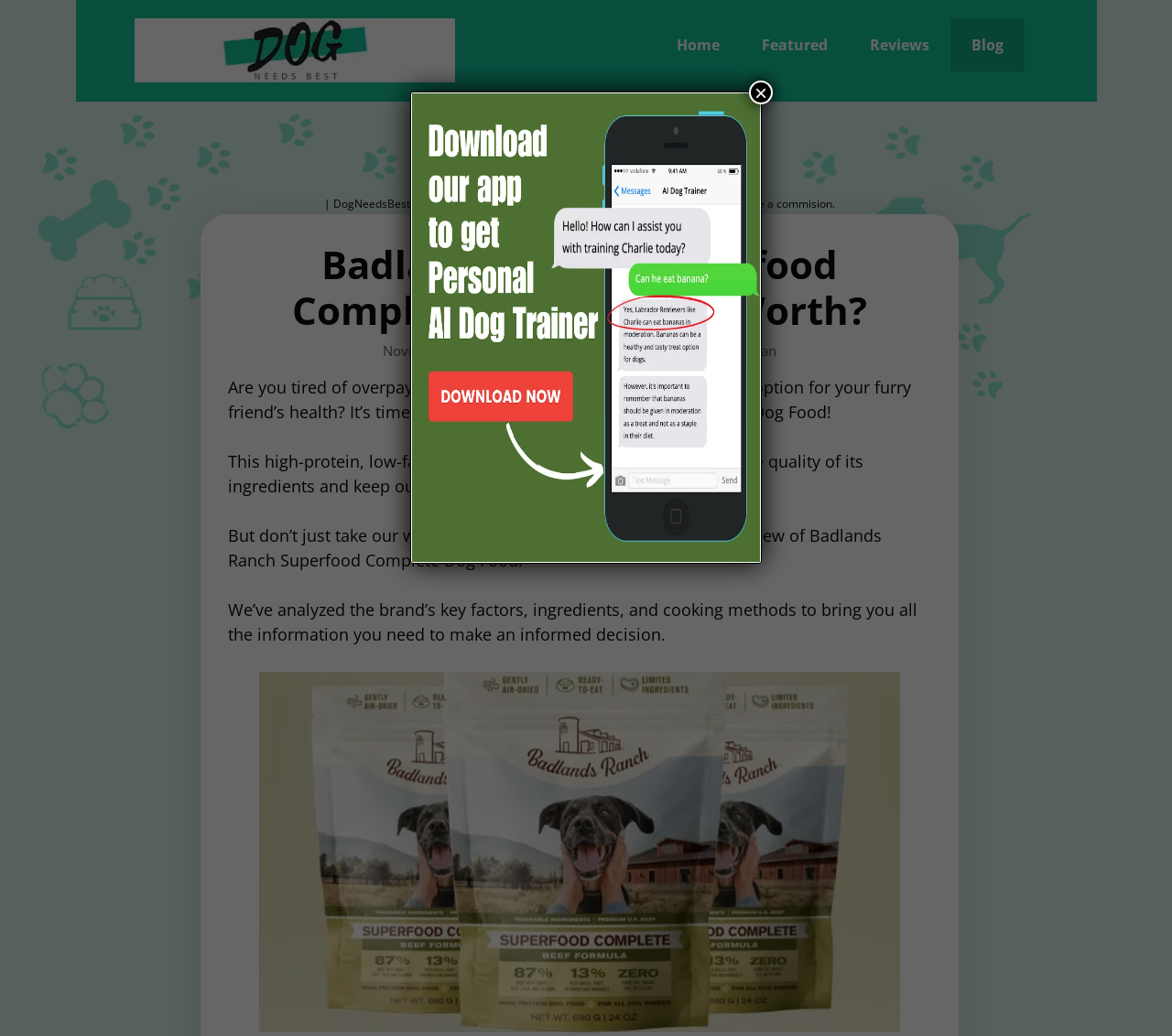What is the name of the dog food brand being reviewed?
Using the visual information, answer the question in a single word or phrase.

Badlands Ranch Superfood